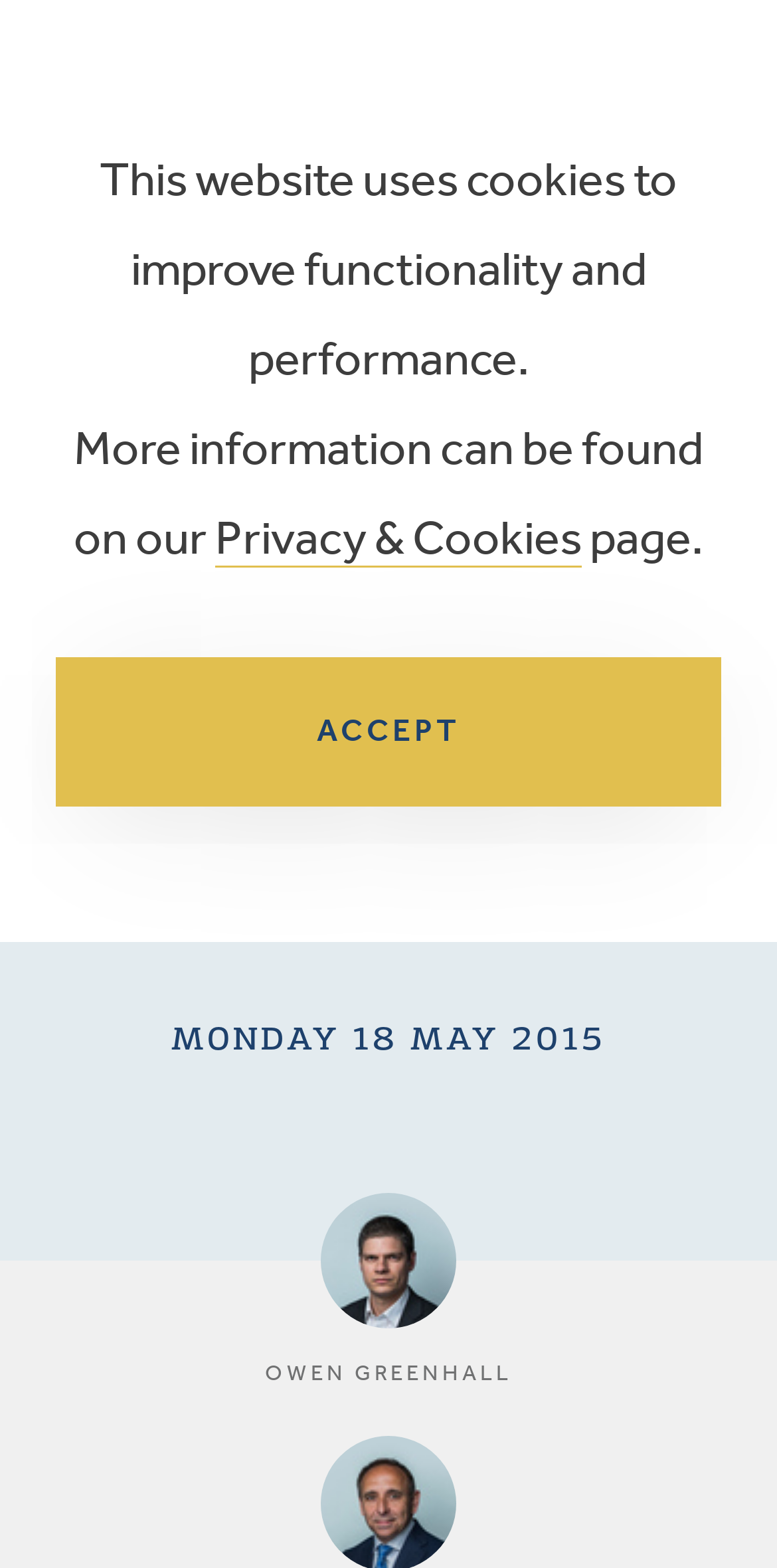For the element described, predict the bounding box coordinates as (top-left x, top-left y, bottom-right x, bottom-right y). All values should be between 0 and 1. Element description: +44 (0)20 7993 7600

[0.708, 0.061, 0.803, 0.099]